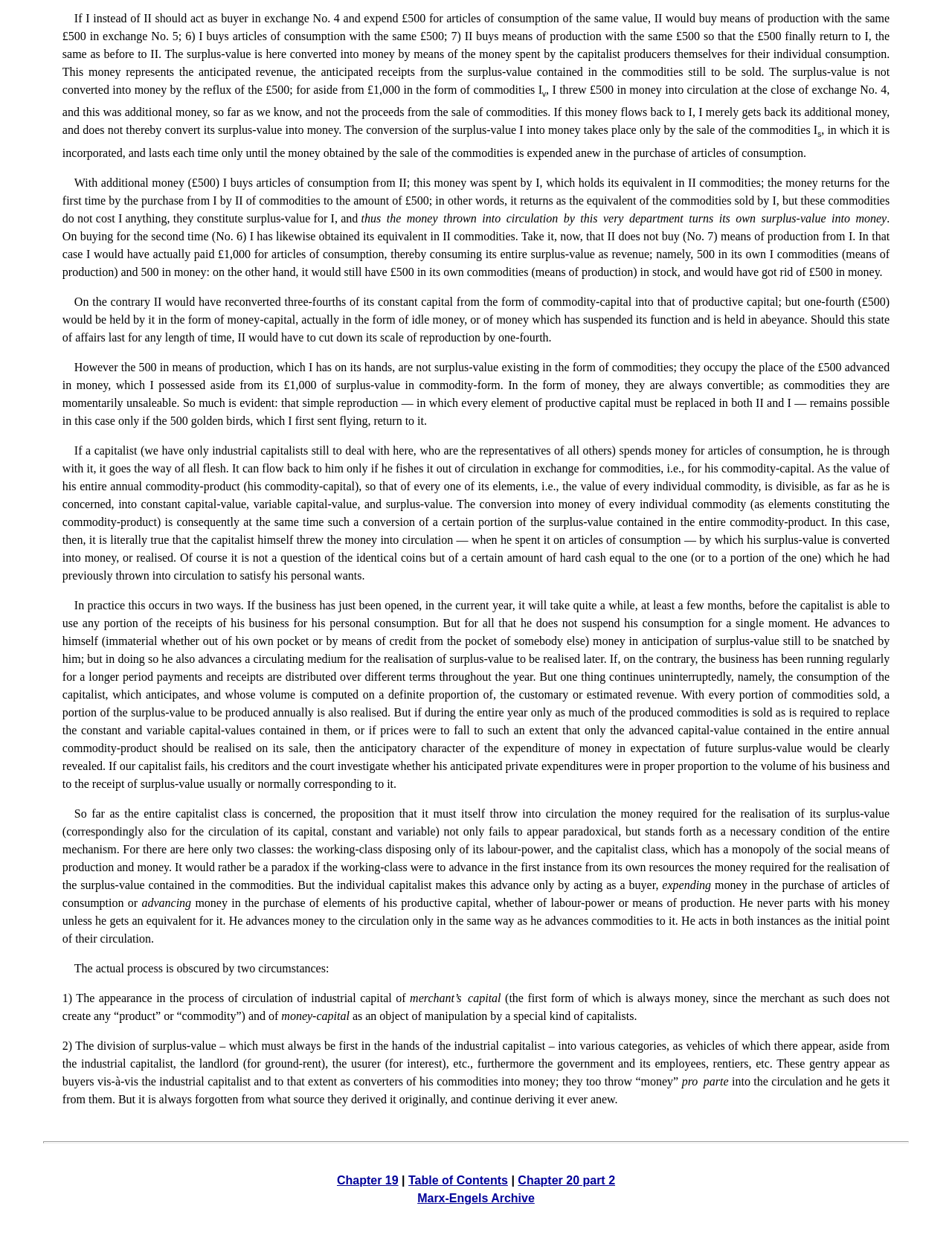Extract the bounding box coordinates for the UI element described by the text: "Marble Floors". The coordinates should be in the form of [left, top, right, bottom] with values between 0 and 1.

None